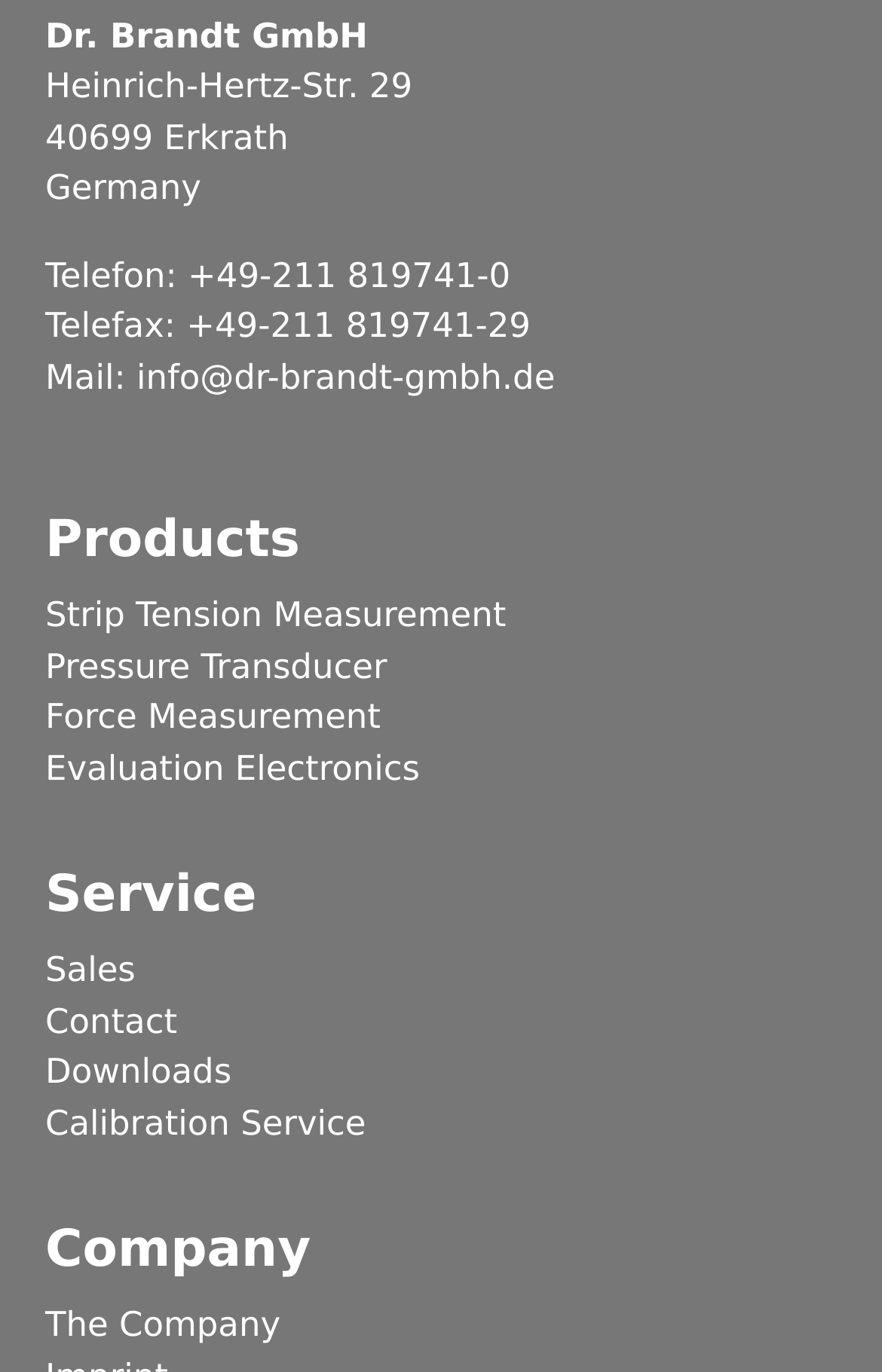What are the services offered by the company?
Deliver a detailed and extensive answer to the question.

I found the services offered by the company by looking at the section labeled 'Service' on the webpage. The services listed include 'Sales', 'Contact', 'Downloads', and 'Calibration Service'.